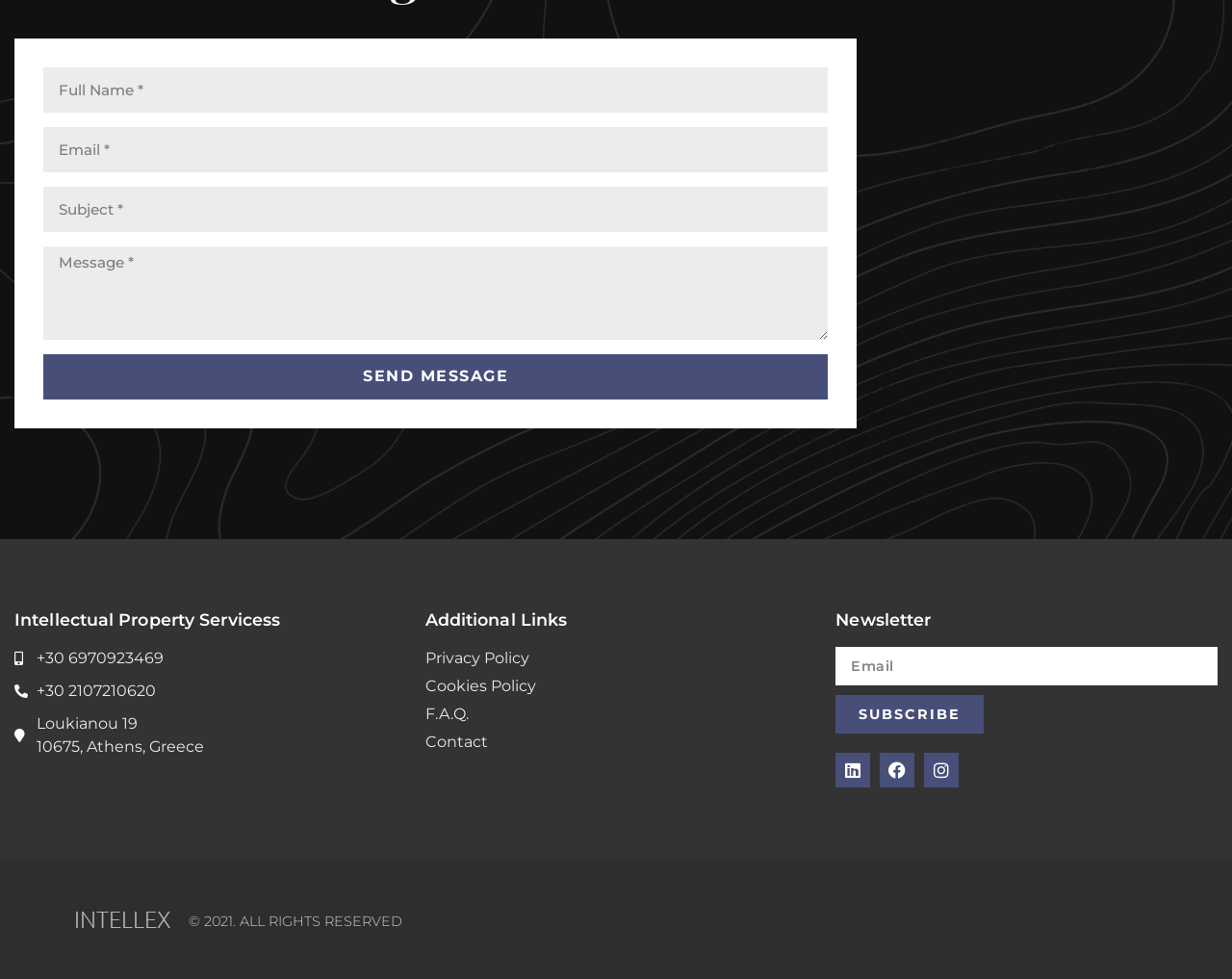Indicate the bounding box coordinates of the element that must be clicked to execute the instruction: "Visit the LinkedIn page". The coordinates should be given as four float numbers between 0 and 1, i.e., [left, top, right, bottom].

[0.678, 0.769, 0.706, 0.805]